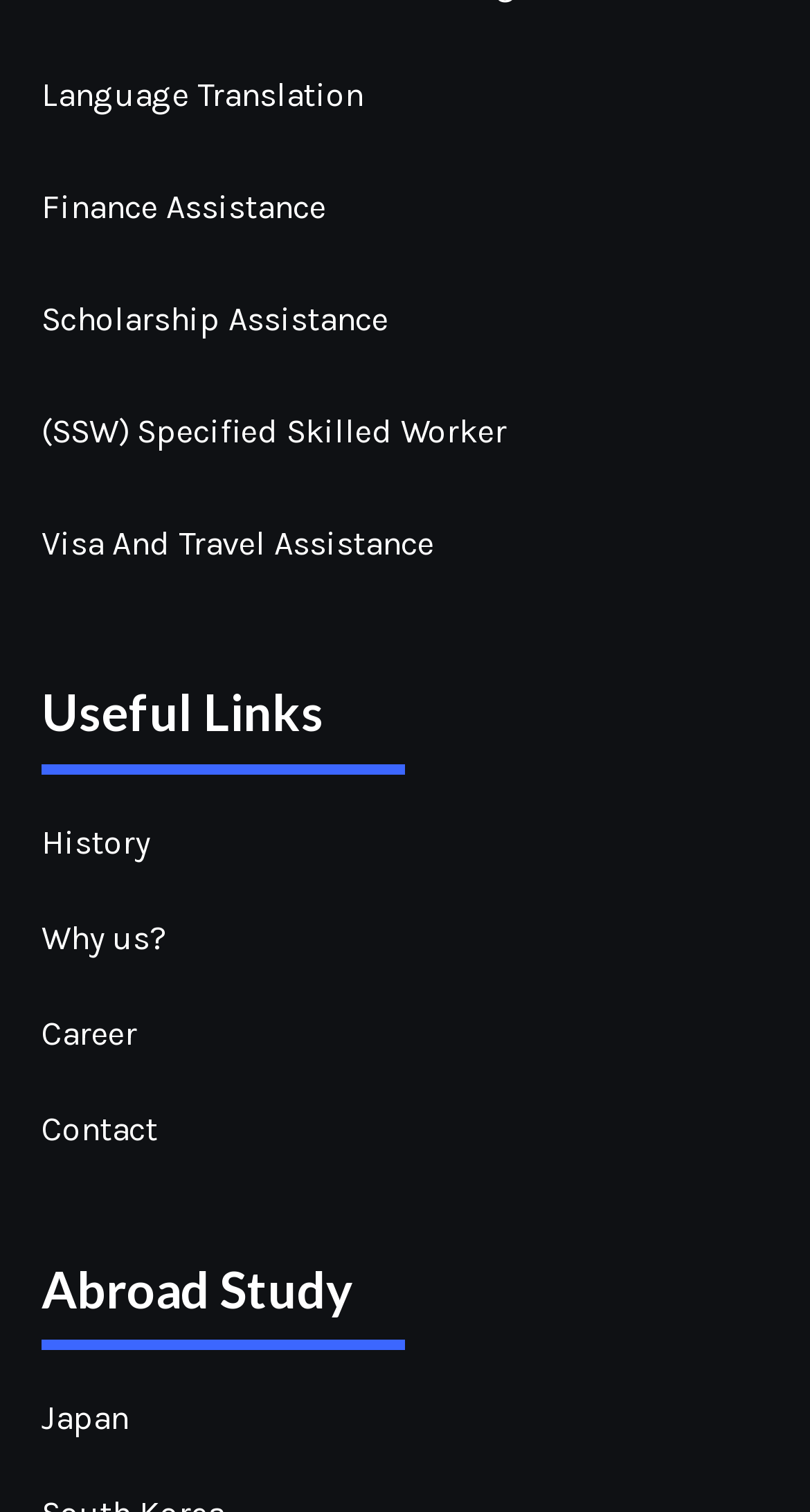Indicate the bounding box coordinates of the clickable region to achieve the following instruction: "Explore Career opportunities."

[0.051, 0.652, 0.208, 0.715]